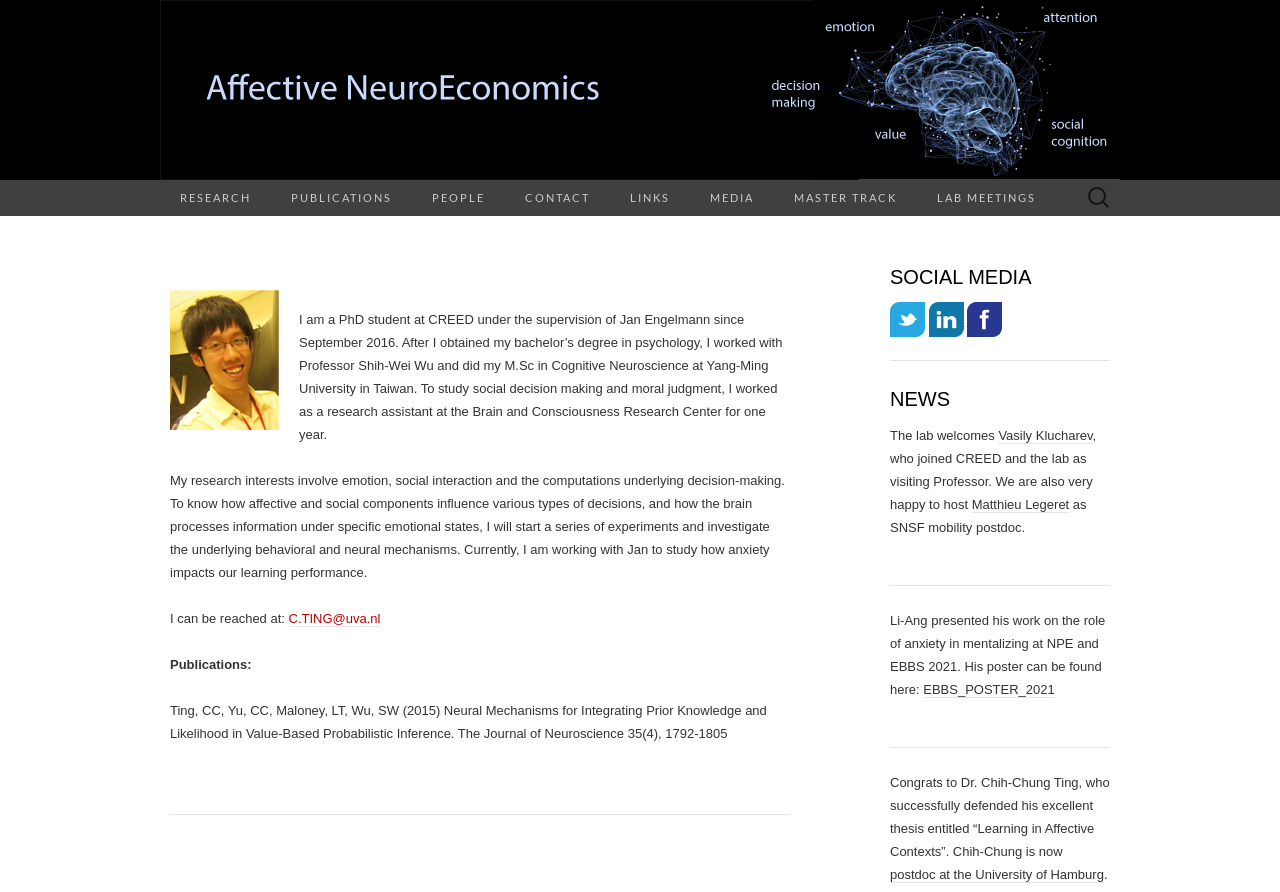Describe all the key features and sections of the webpage thoroughly.

This webpage is about Chih-Chung Ting, a PhD student in neuroeconomics. At the top, there is a link to "neuroeconomics" with an accompanying image. Below this, there is a navigation menu with links to "RESEARCH", "PUBLICATIONS", "PEOPLE", "CONTACT", "LINKS", "MEDIA", "MASTER TRACK", and "LAB MEETINGS". To the right of this menu, there is a search bar with a label "Search for:".

The main content of the page is divided into two sections. On the left, there is a brief biography of Chih-Chung Ting, including his research interests and background. There is also a photo of him and his contact information. Below this, there is a list of his publications, including a paper titled "Neural Mechanisms for Integrating Prior Knowledge and Likelihood in Value-Based Probabilistic Inference".

On the right, there are two sections. The top section is labeled "SOCIAL MEDIA" and contains links to Chih-Chung Ting's Twitter, LinkedIn, and Facebook profiles, each with an accompanying image. The bottom section is labeled "NEWS" and contains several news articles. The first article welcomes Vasily Klucharev, a visiting professor, and Matthieu Legeret, a postdoc, to the lab. The second article announces that Li-Ang presented his work on anxiety in mentalizing at two conferences. The third article congratulates Dr. Chih-Chung Ting on successfully defending his thesis and announces that he is now a postdoc at the University of Hamburg.